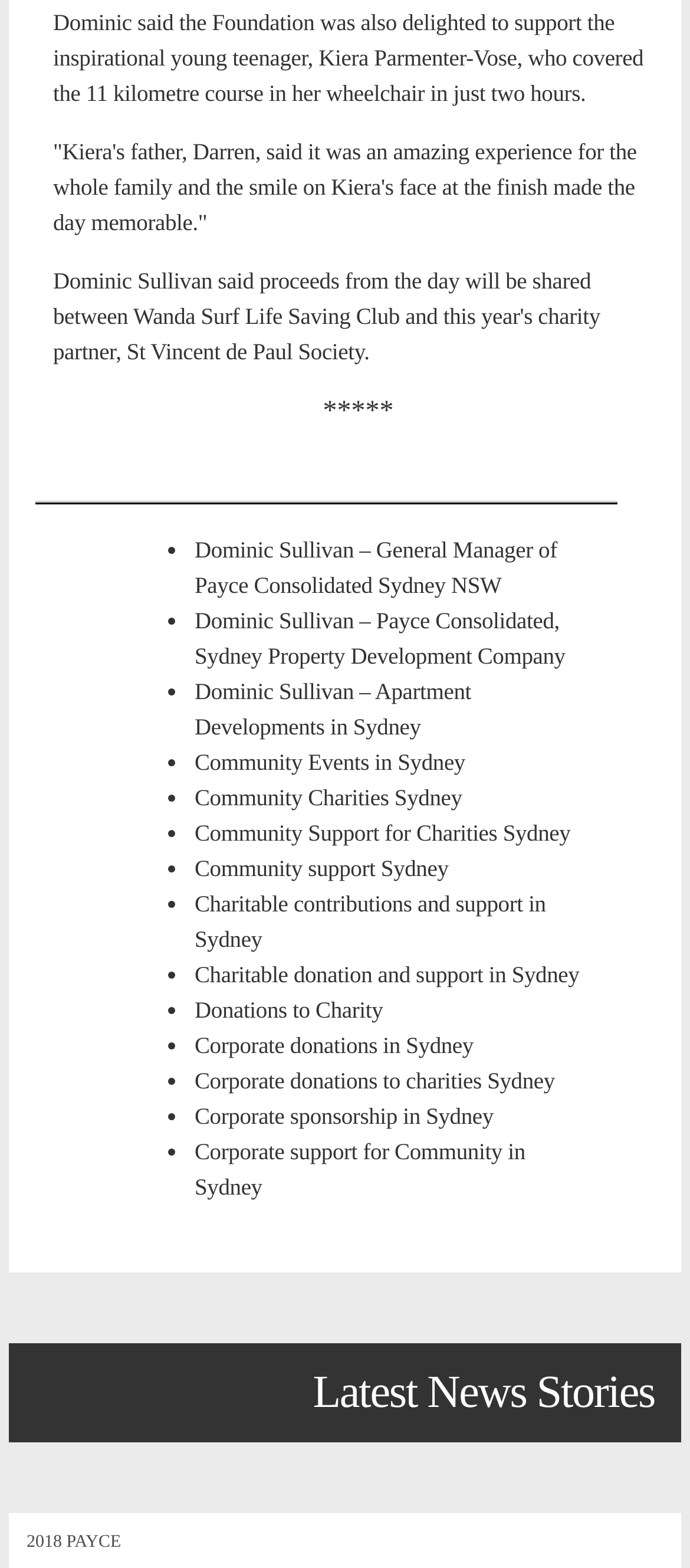Locate the bounding box of the UI element defined by this description: "Latest News Stories". The coordinates should be given as four float numbers between 0 and 1, formatted as [left, top, right, bottom].

[0.453, 0.872, 0.949, 0.905]